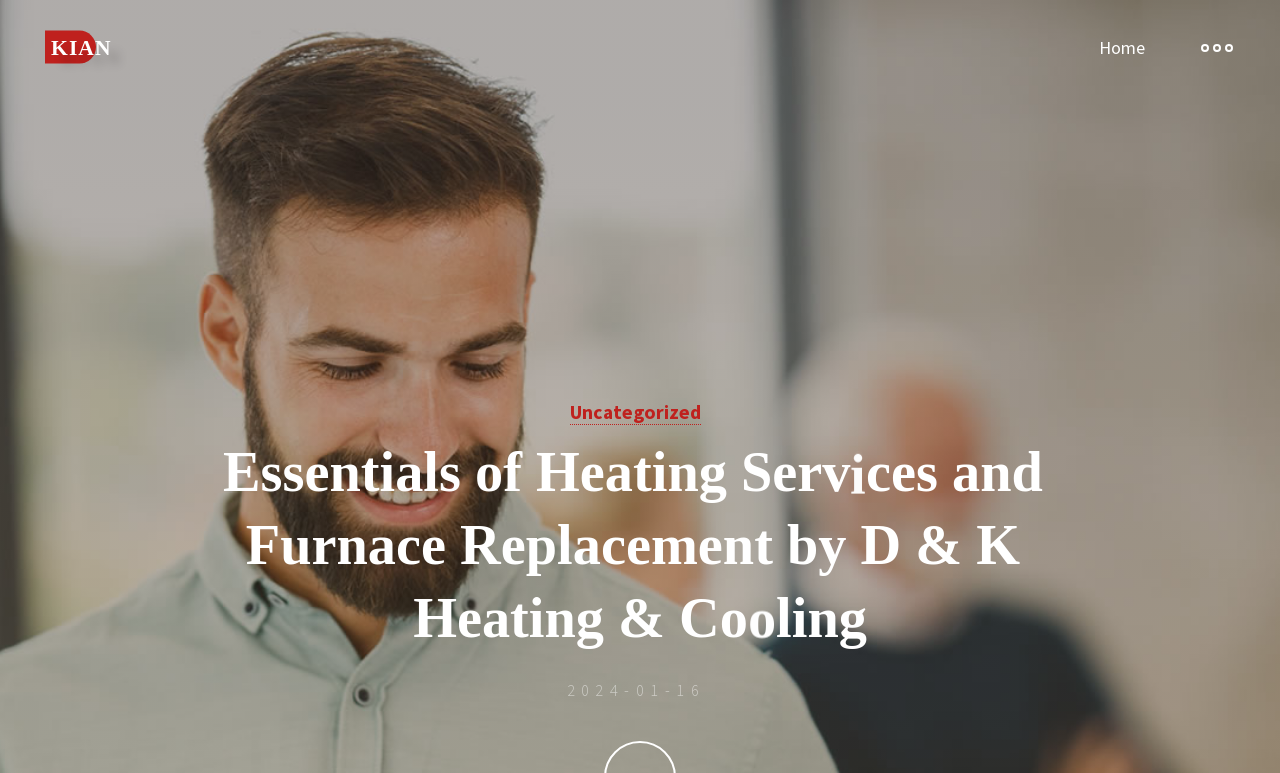Present a detailed account of what is displayed on the webpage.

The webpage appears to be a blog post or article about "Essentials of Heating Services and Furnace Replacement" by D & K Heating & Cooling – KIAN. 

At the top of the page, there is a navigation menu labeled "Top Menu" with a link to "Home". On the top right corner, there is a button with an icon. 

Below the navigation menu, there is a title that reads "Essentials of Heating Services and Furnace Replacement by D & K Heating & Cooling – KIAN". 

The main content of the page is divided into several sections, each with a heading. The headings are "Heating Services and Furnace Replacement", "Furnace Replacement", "Heating Services", and "by D & K Heating & Cooling – KIAN". 

There is a link to "Uncategorized" on the left side of the page, and a time stamp "2024-01-16" at the bottom of the page.